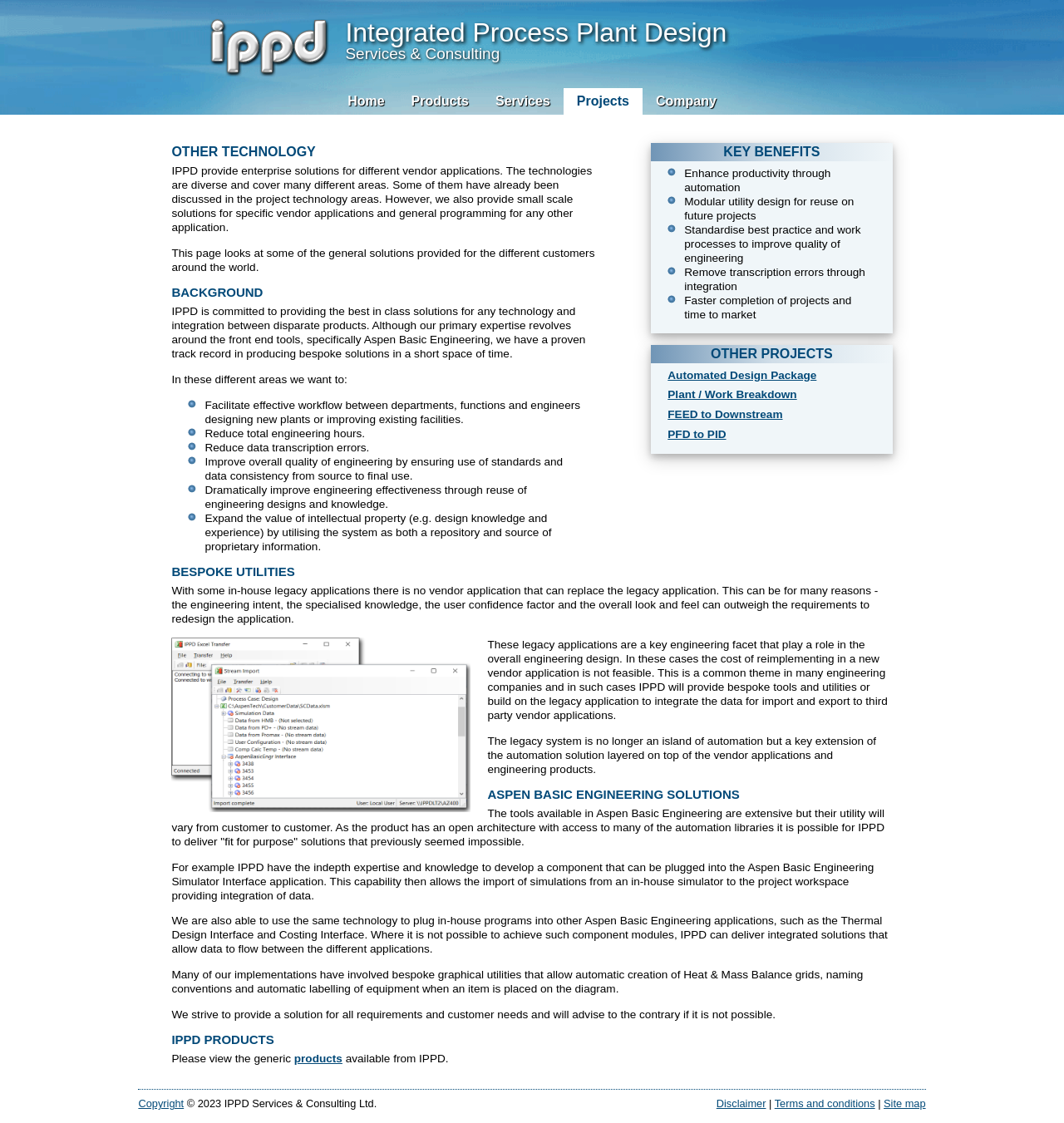What is the focus of IPPD's solutions?
Based on the image, provide a one-word or brief-phrase response.

Engineering design and integration